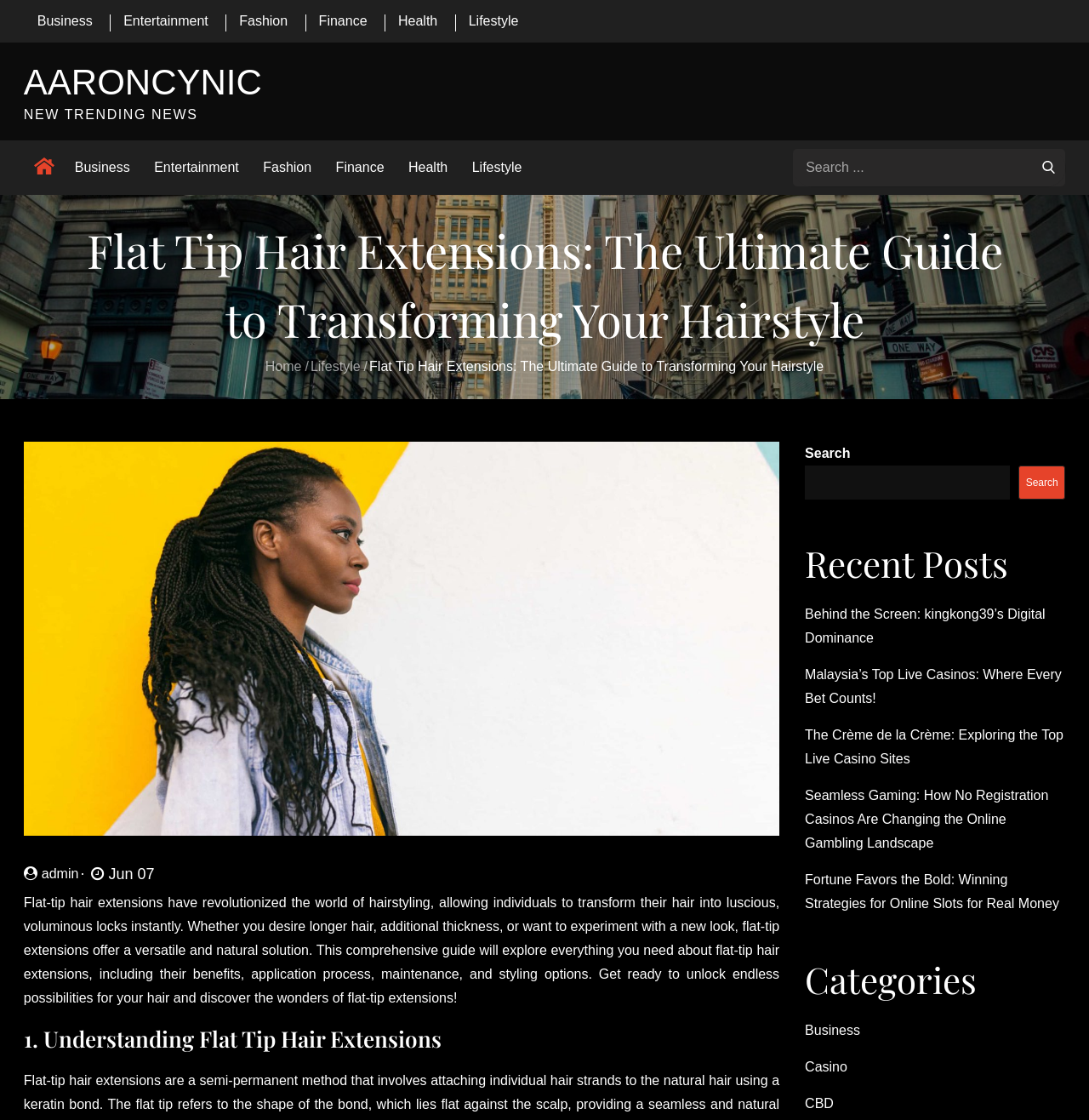Locate the bounding box coordinates of the clickable area to execute the instruction: "Explore lifestyle articles". Provide the coordinates as four float numbers between 0 and 1, represented as [left, top, right, bottom].

[0.424, 0.126, 0.489, 0.174]